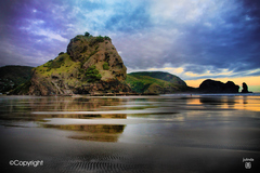Summarize the image with a detailed caption.

This stunning image captures the serene beauty of a New Zealand coastline at sunset, featuring the iconic Lion Rock. The foreground showcases the shimmering wet black sand, reflecting warm hues of cinnamon and gold from the sky above, while gentle waves ripple along the shore. In the background, Lion Rock stands majestically, surrounded by lush greenery and dramatic cliffs that rise against a softly clouded sky. The overall composition conveys a rich, tranquil atmosphere that invites viewers to appreciate the natural splendor of Piha Beach, making it a perfect addition to any art collection. The image is presented in high-quality framing, and it is credited to the artist Julinda.